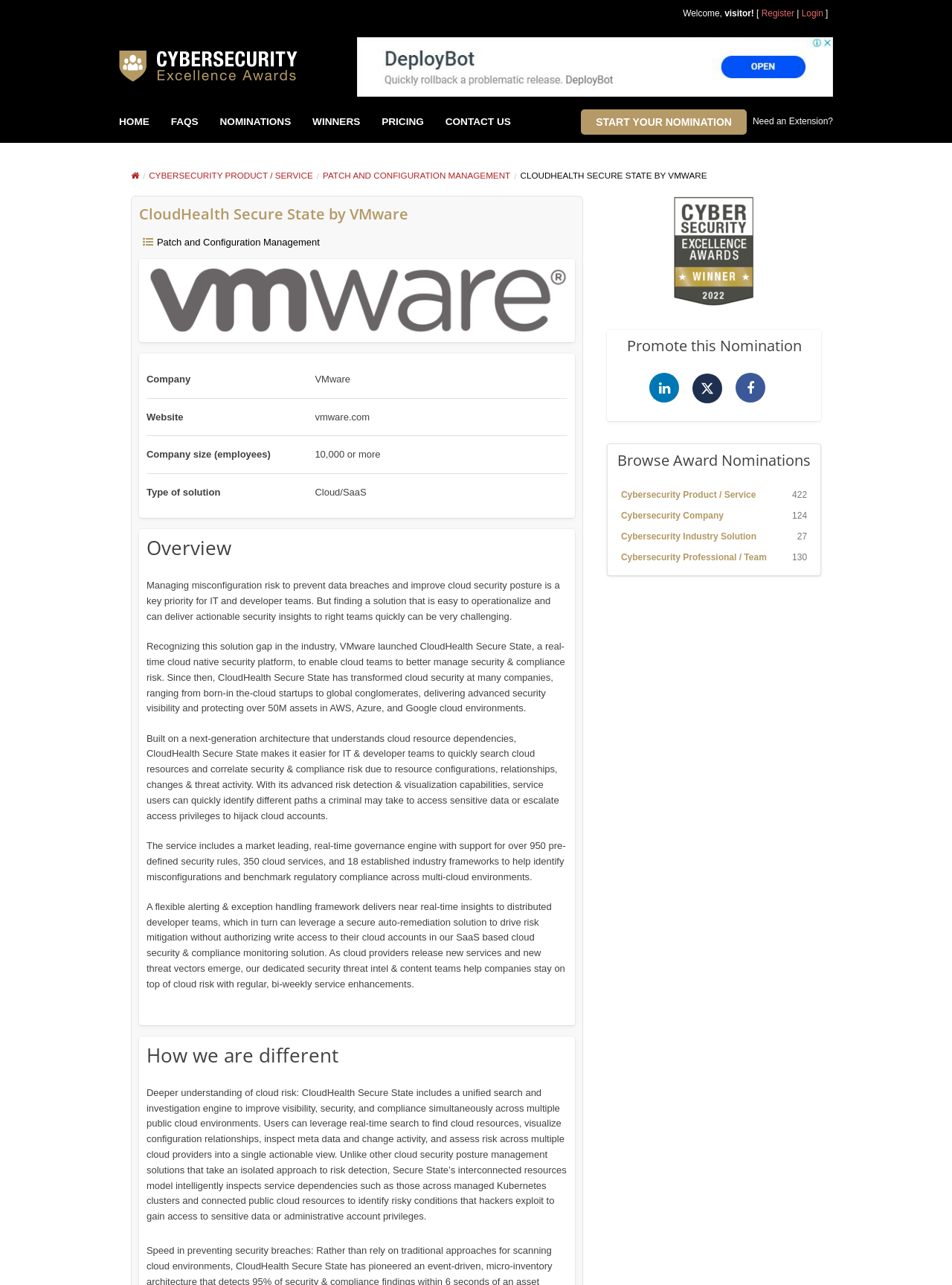Please locate the bounding box coordinates of the element that should be clicked to complete the given instruction: "Click on Patch and Configuration Management".

[0.165, 0.184, 0.336, 0.193]